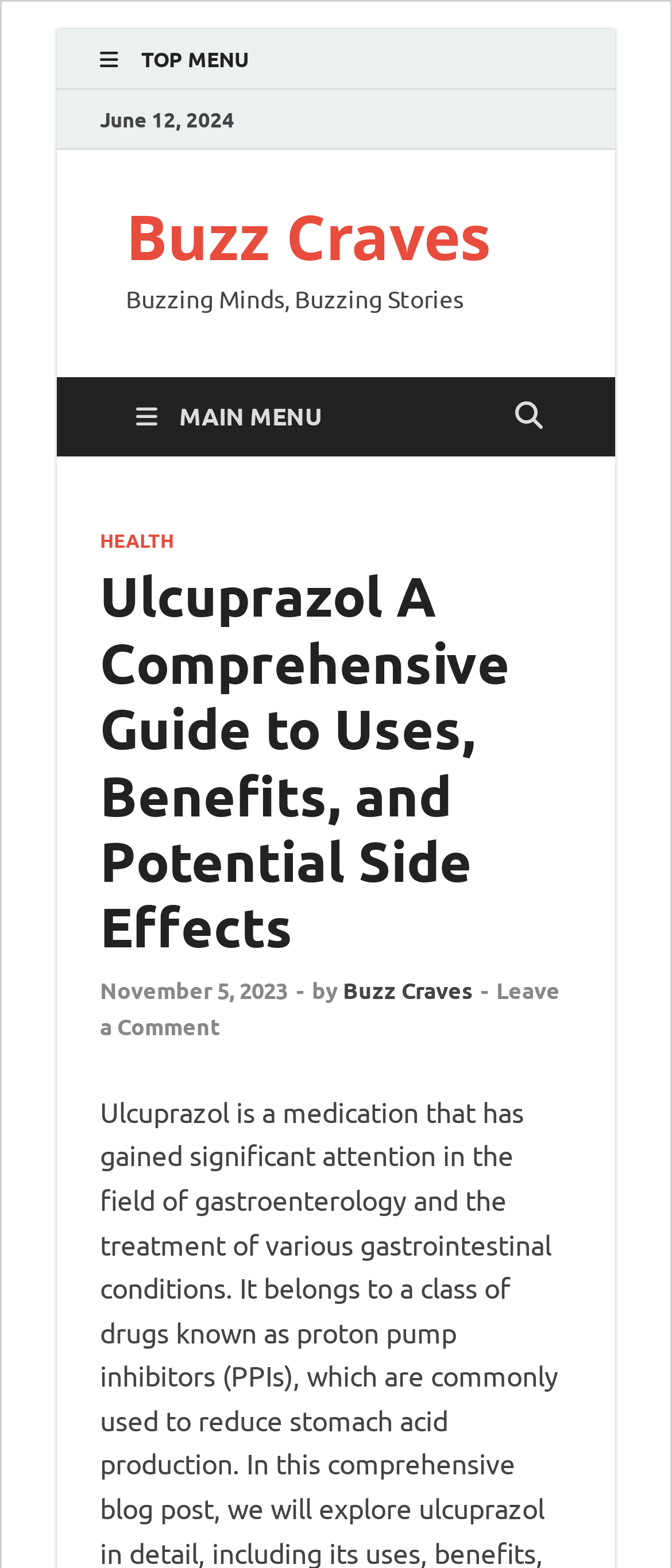Bounding box coordinates should be in the format (top-left x, top-left y, bottom-right x, bottom-right y) and all values should be floating point numbers between 0 and 1. Determine the bounding box coordinate for the UI element described as: name="submit" value="Post Comment"

None